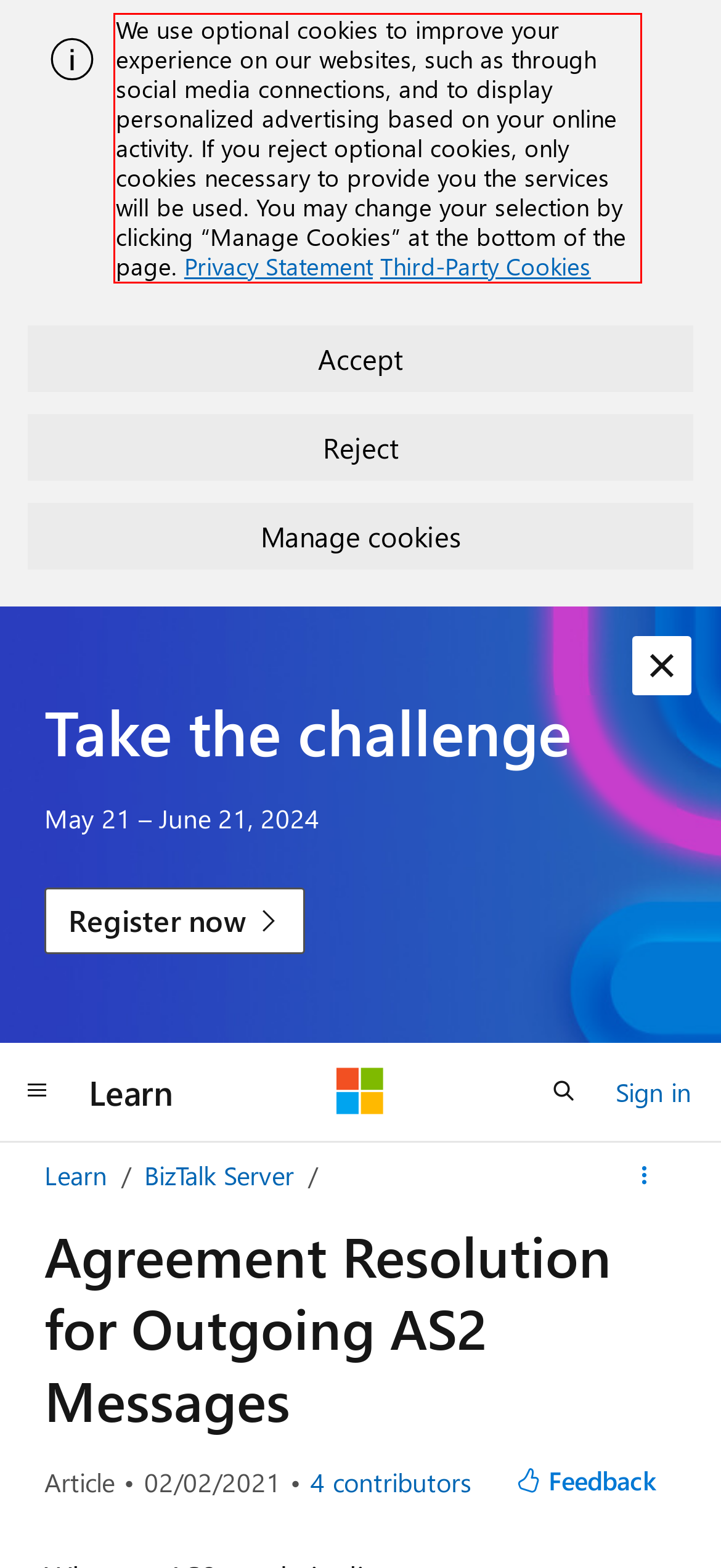Please perform OCR on the UI element surrounded by the red bounding box in the given webpage screenshot and extract its text content.

We use optional cookies to improve your experience on our websites, such as through social media connections, and to display personalized advertising based on your online activity. If you reject optional cookies, only cookies necessary to provide you the services will be used. You may change your selection by clicking “Manage Cookies” at the bottom of the page. Privacy Statement Third-Party Cookies